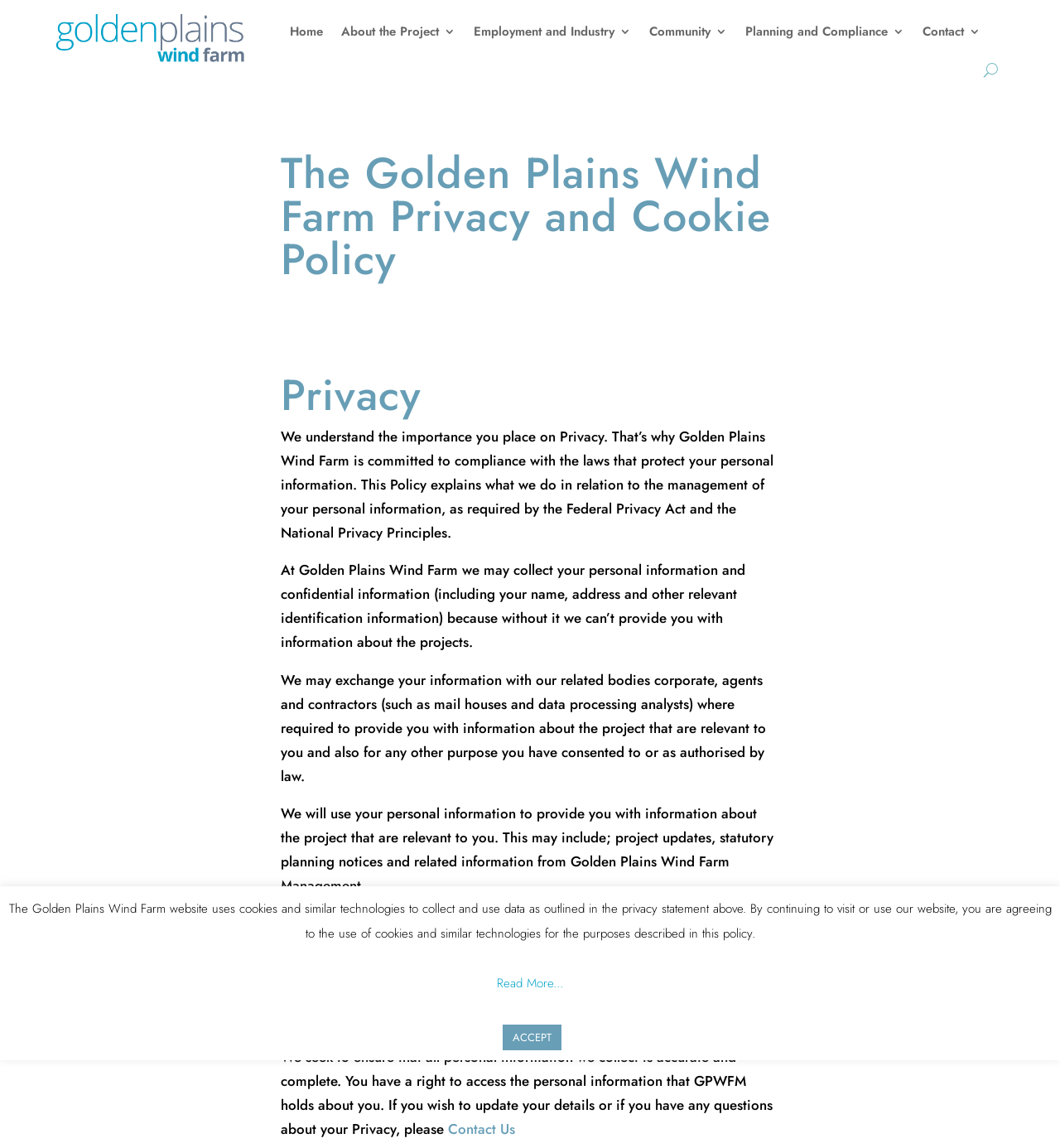Specify the bounding box coordinates for the region that must be clicked to perform the given instruction: "Click the Read More link".

[0.469, 0.849, 0.531, 0.864]